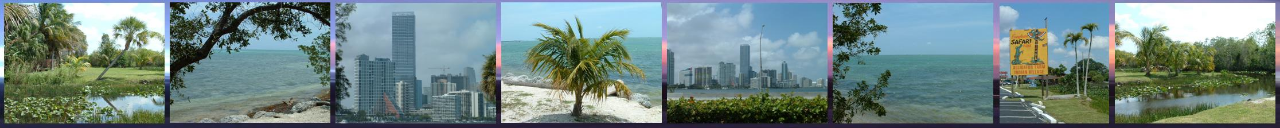Please analyze the image and give a detailed answer to the question:
What is the atmosphere embodied by the solitary palm tree?

The fourth panel reveals a solitary palm tree against a backdrop of the ocean, which embodies a relaxed coastal atmosphere, as described in the image caption.